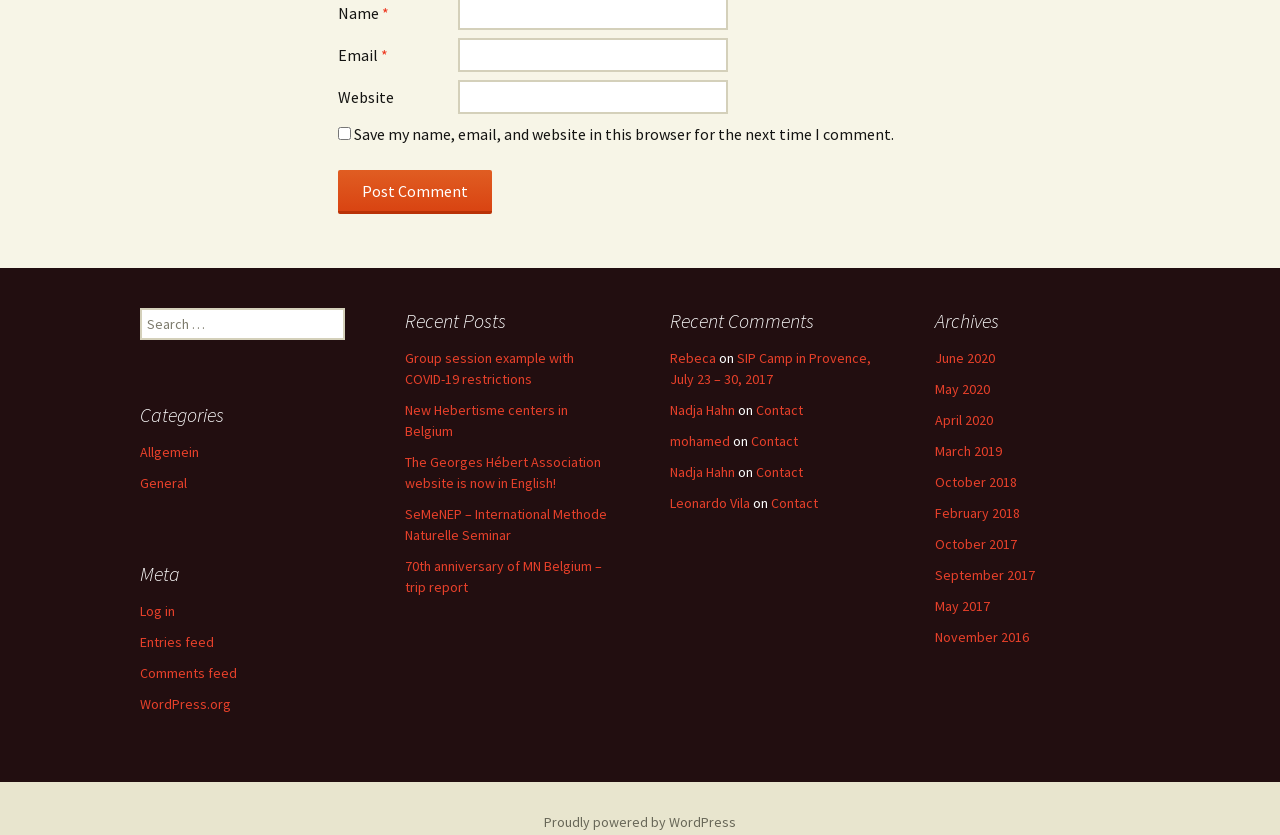How many recent posts are listed?
Refer to the image and give a detailed answer to the question.

The 'Recent Posts' section lists four links to recent posts, namely 'Group session example with COVID-19 restrictions', 'New Hebertisme centers in Belgium', 'The Georges Hébert Association website is now in English!', and 'SeMeNEP – International Methode Naturelle Seminar'.